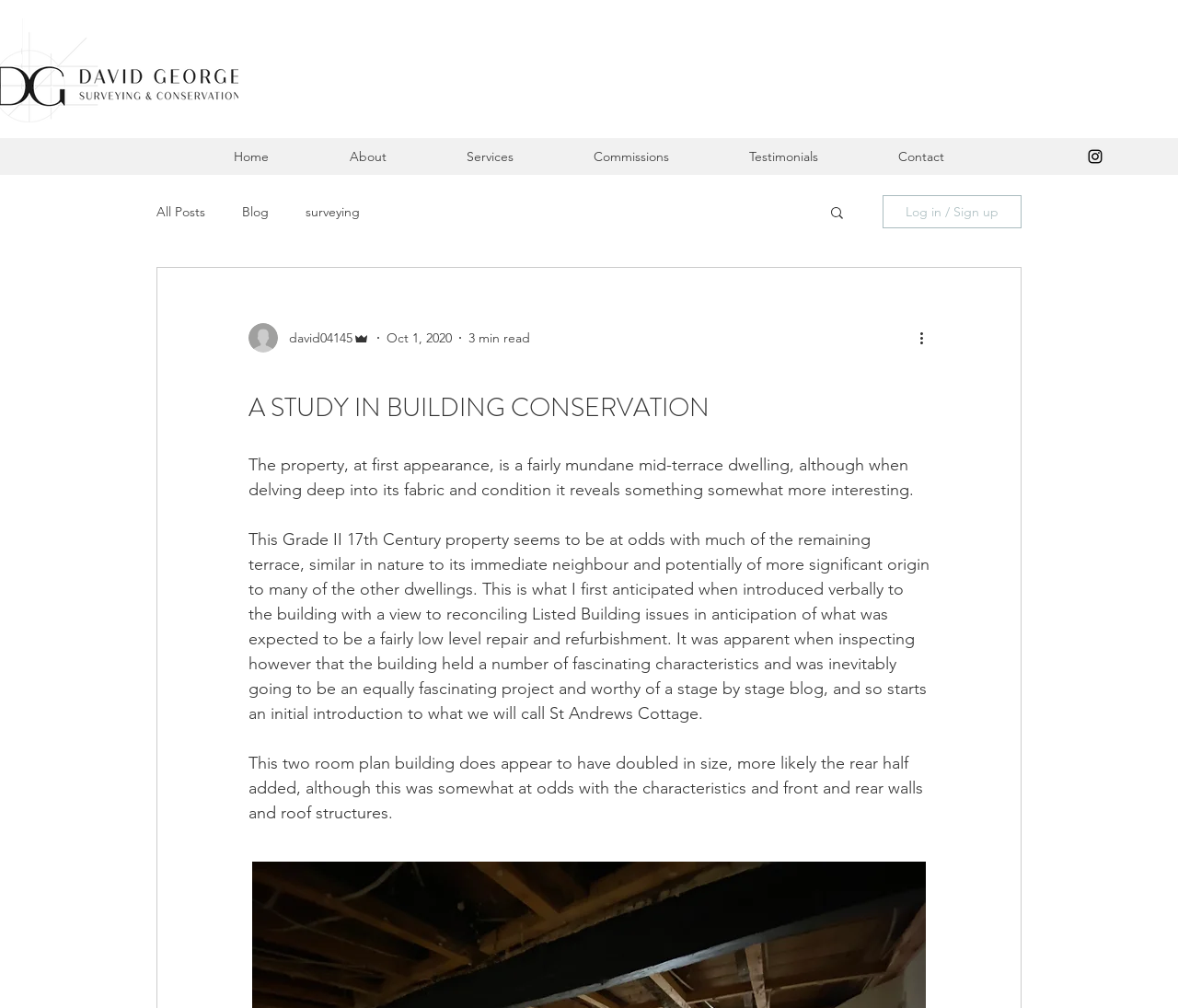Provide a brief response using a word or short phrase to this question:
How many minutes does it take to read the article?

3